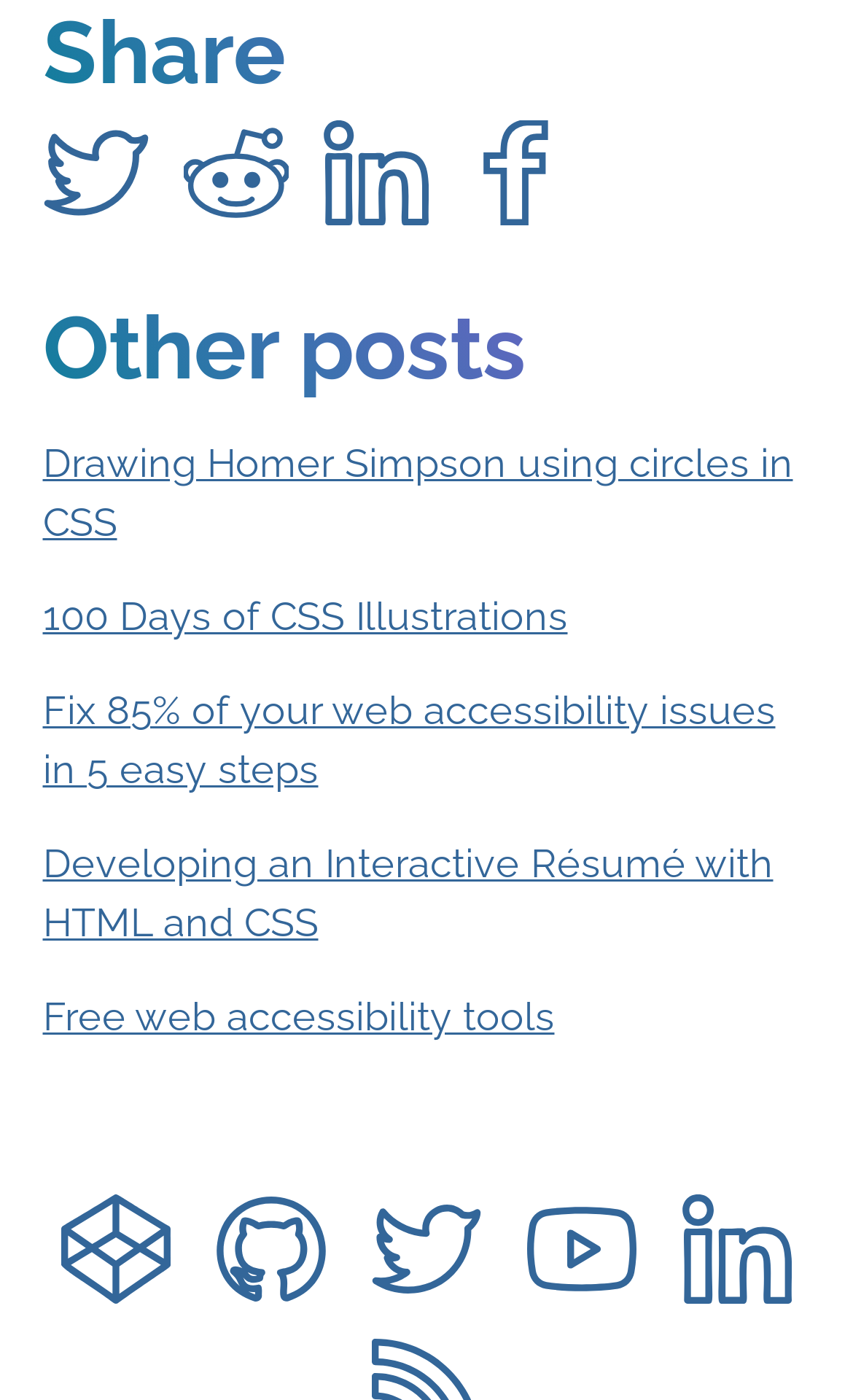Locate the bounding box coordinates of the clickable area to execute the instruction: "View other post 'Free web accessibility tools'". Provide the coordinates as four float numbers between 0 and 1, represented as [left, top, right, bottom].

[0.05, 0.71, 0.65, 0.743]